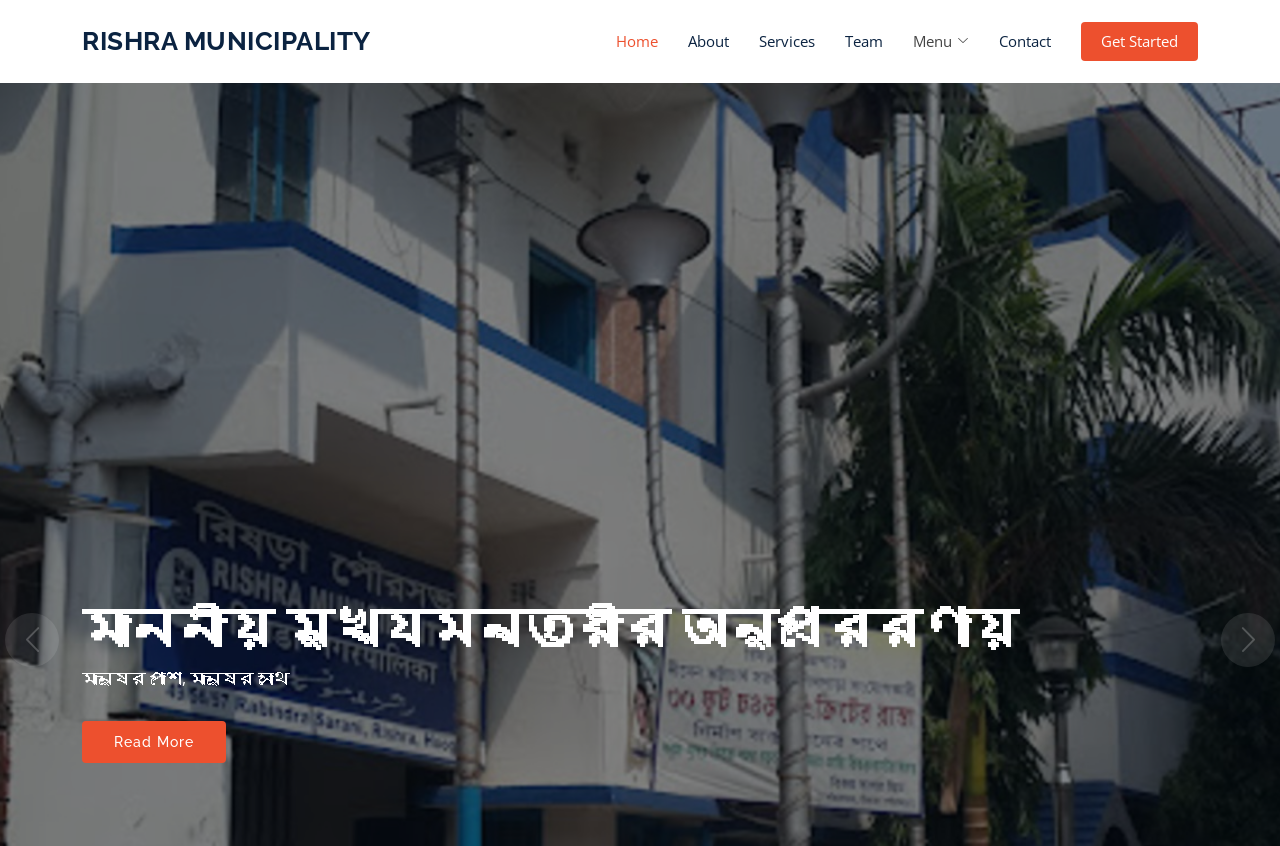What is the name of the municipality?
Examine the image and provide an in-depth answer to the question.

The name of the municipality can be found in the heading element at the top of the webpage, which reads 'RISHRA MUNICIPALITY'.